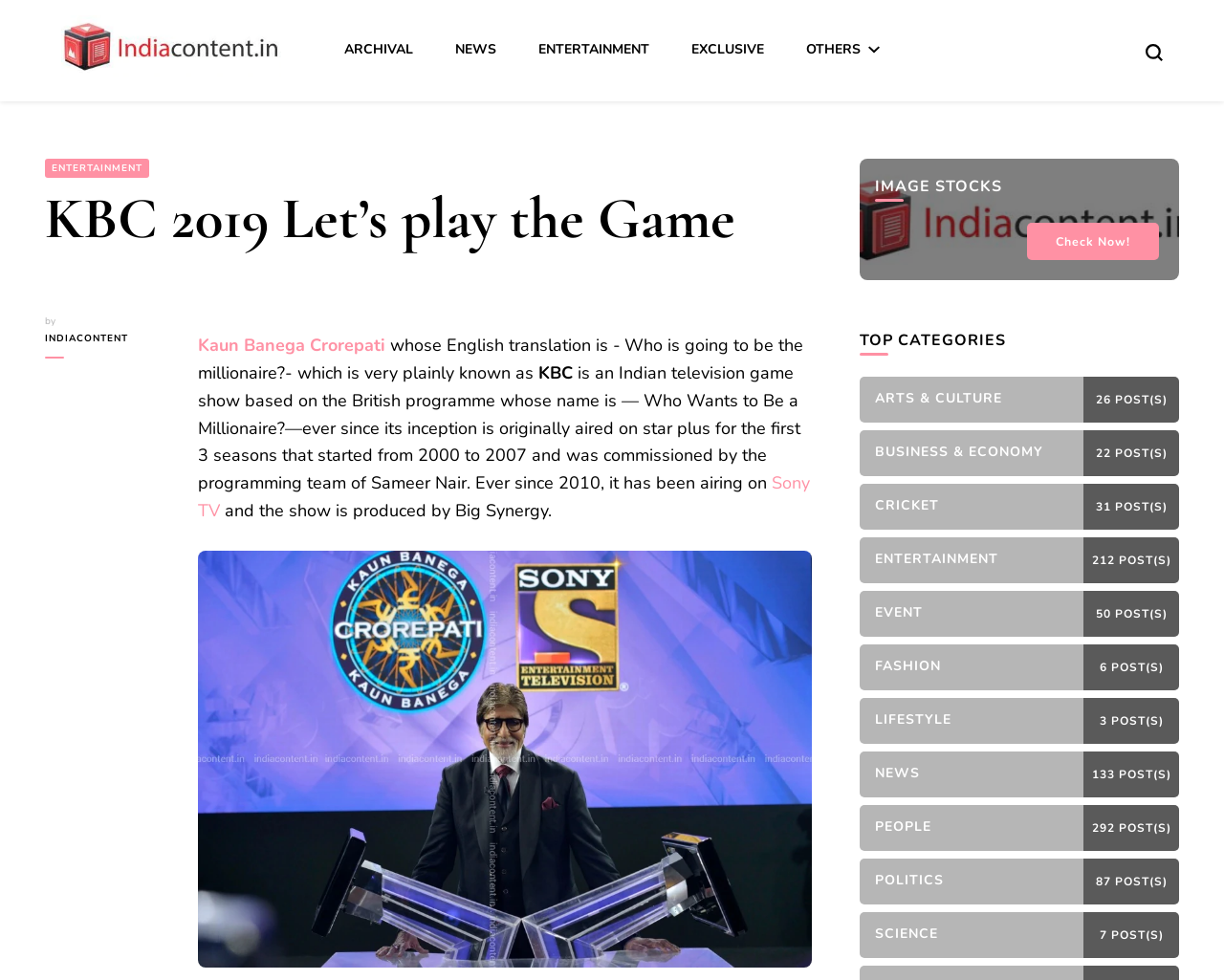How many posts are there in the ENTERTAINMENT category?
Carefully examine the image and provide a detailed answer to the question.

I found the answer by looking at the link 'ENTERTAINMENT 212 POST(S)' under the 'TOP CATEGORIES' heading.